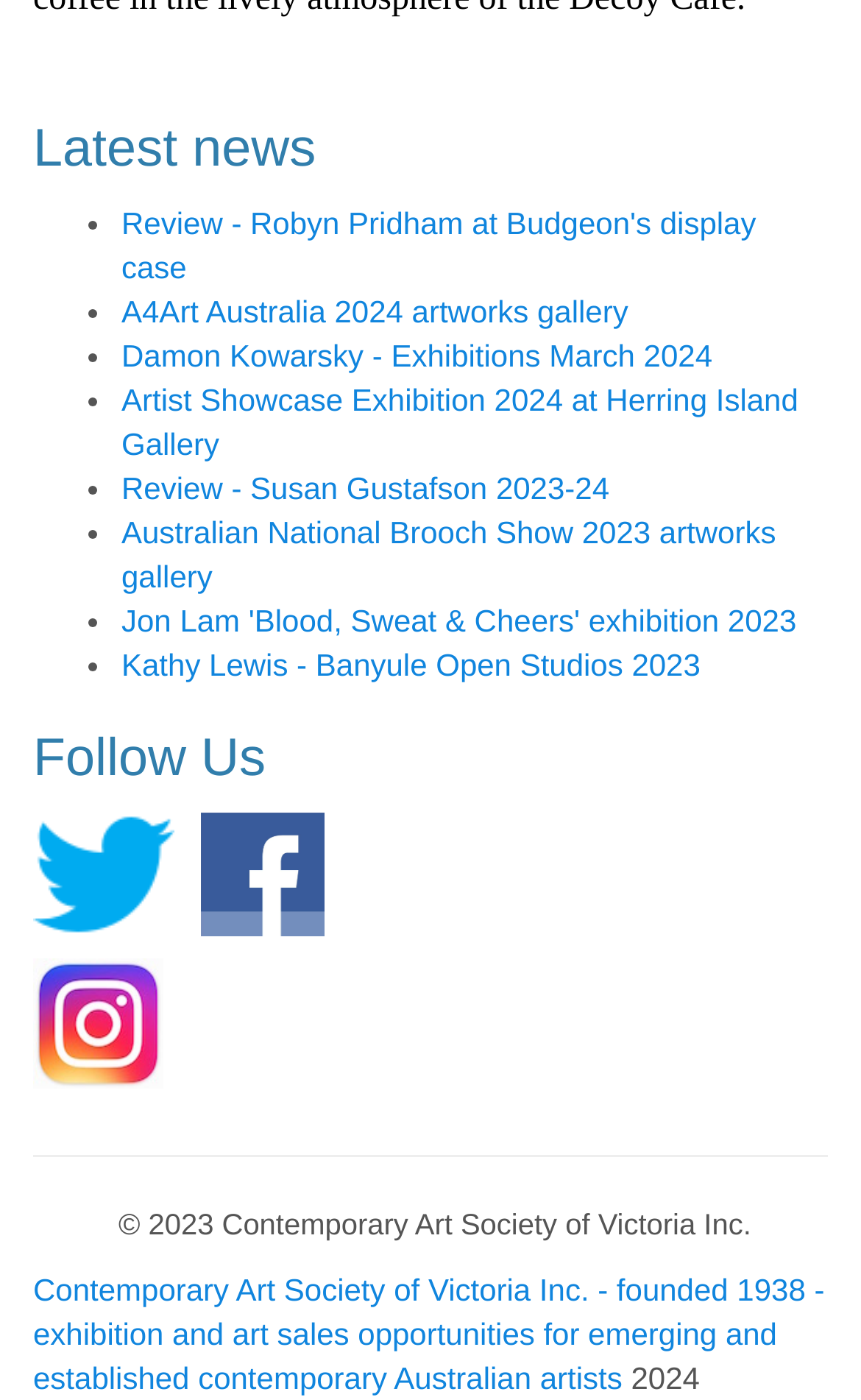What social media platforms can you follow the organization on?
Answer the question with a thorough and detailed explanation.

In the 'Follow Us' section, I found three links to follow the organization on social media platforms. The links are 'Follow us on Twitter', 'Follow us on Facebook', and 'Follow us on Instagram'.